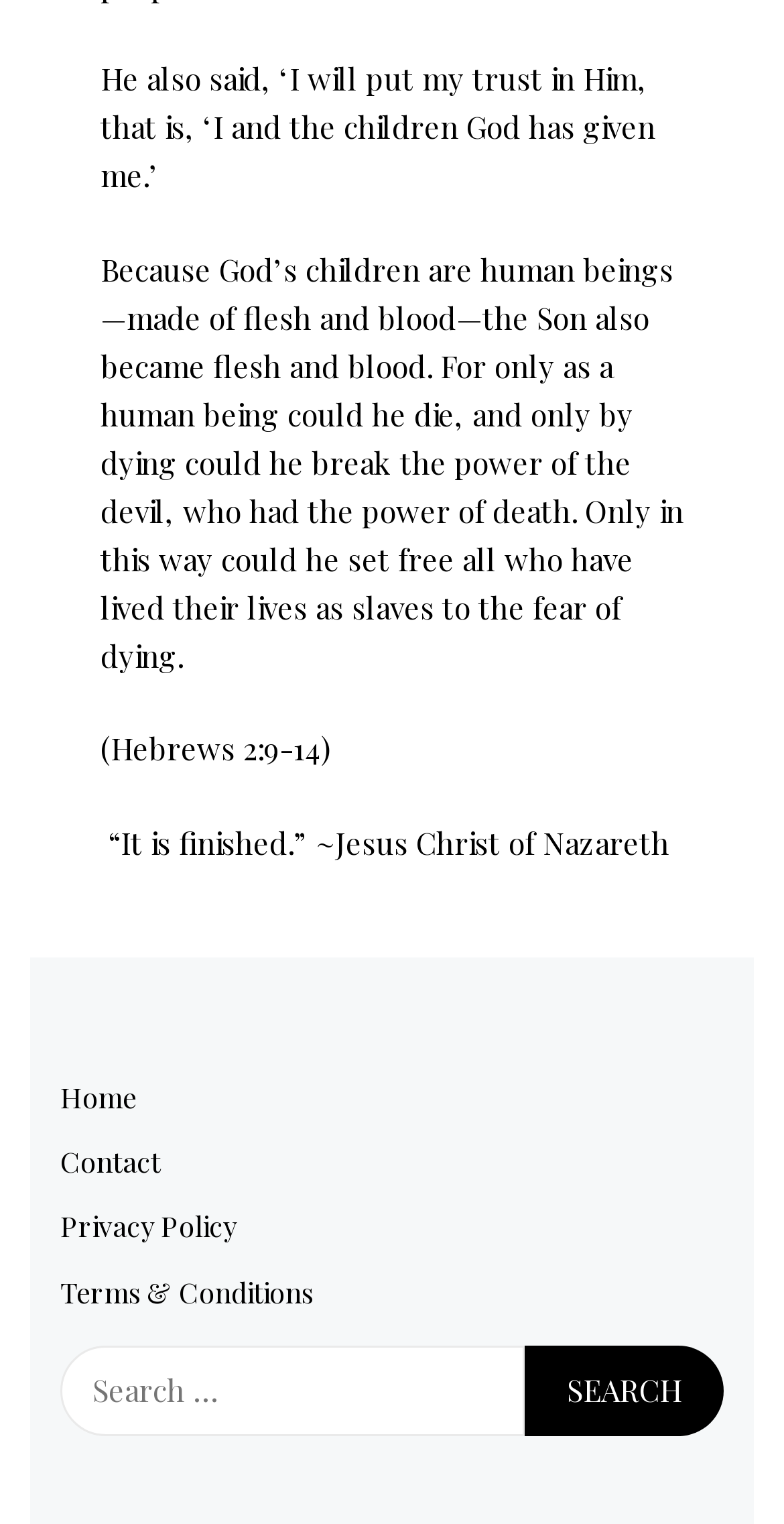Find the bounding box coordinates for the UI element whose description is: "Home". The coordinates should be four float numbers between 0 and 1, in the format [left, top, right, bottom].

[0.077, 0.707, 0.174, 0.732]